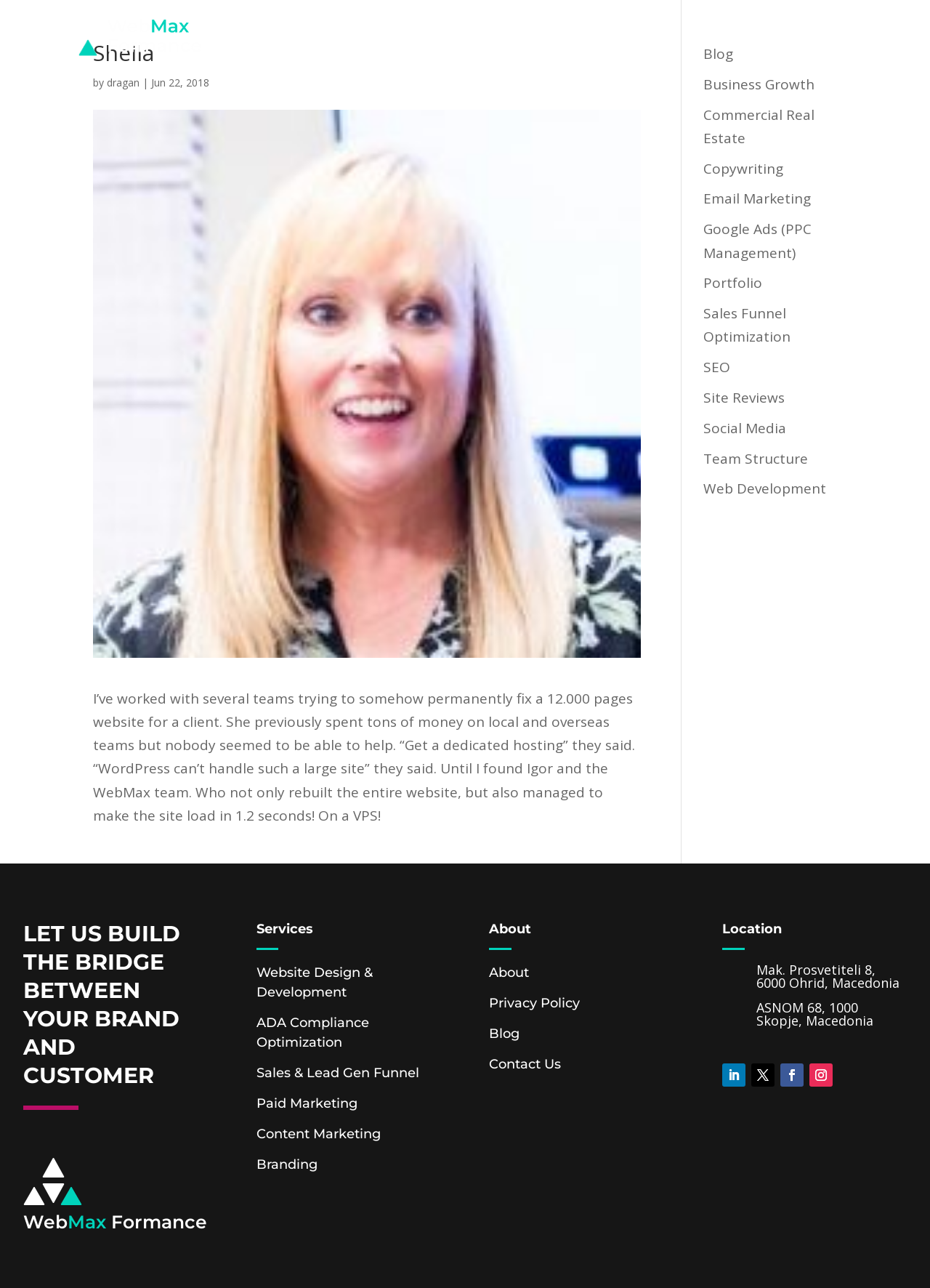What is the name of the person mentioned in the article?
Look at the screenshot and give a one-word or phrase answer.

Sheila